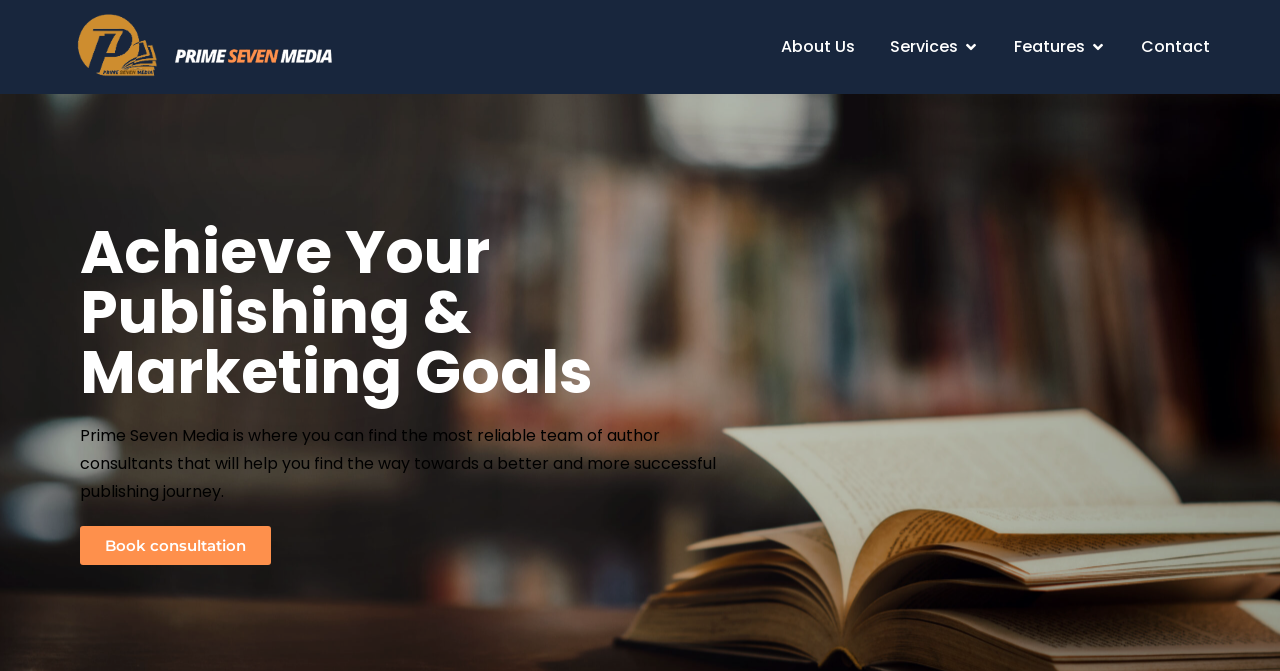How many links are available in the top navigation bar?
Please provide a single word or phrase based on the screenshot.

4